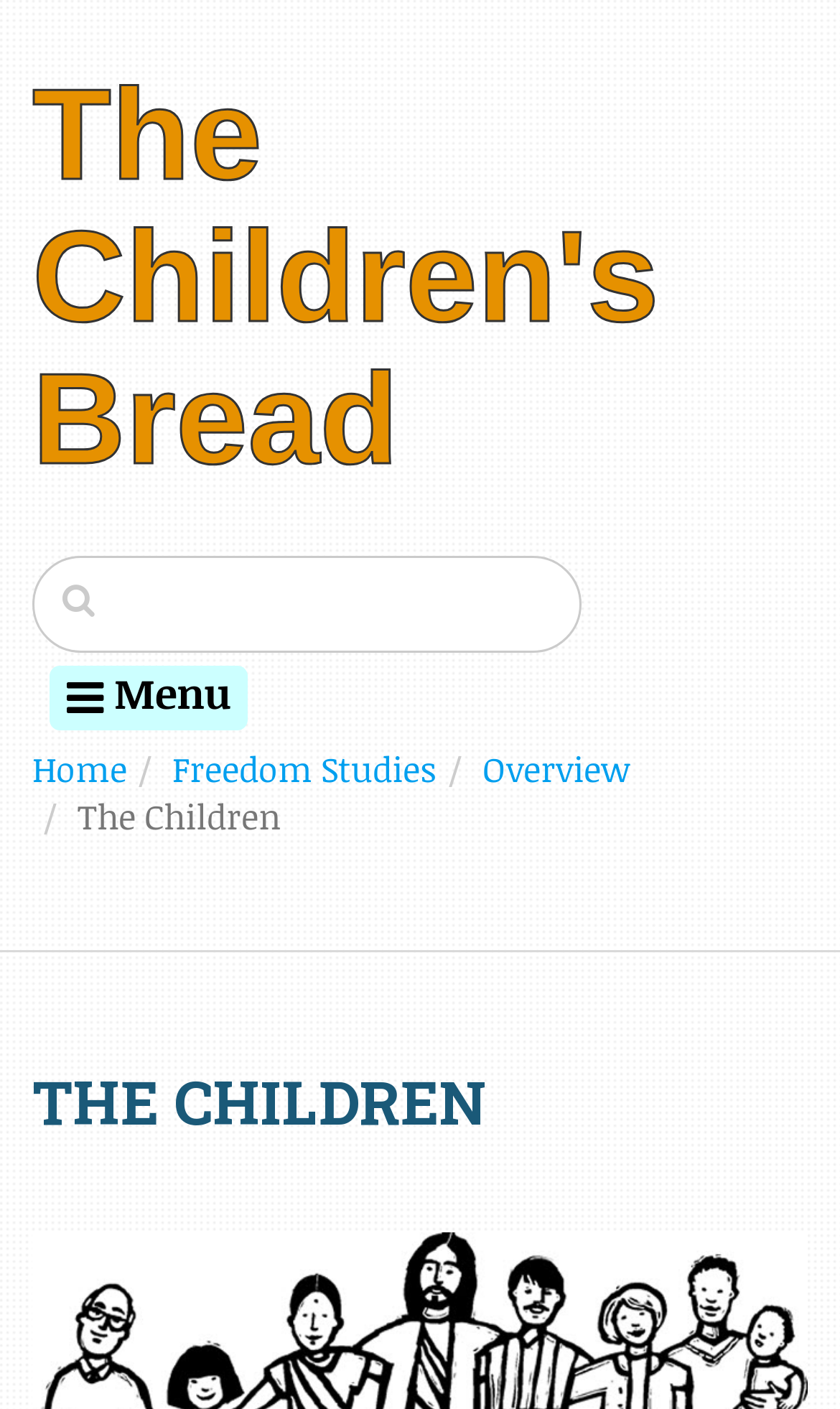Based on the visual content of the image, answer the question thoroughly: What is the name of the website?

The name of the website can be found at the top of the webpage, where it says 'The Children's Bread' in a link format.